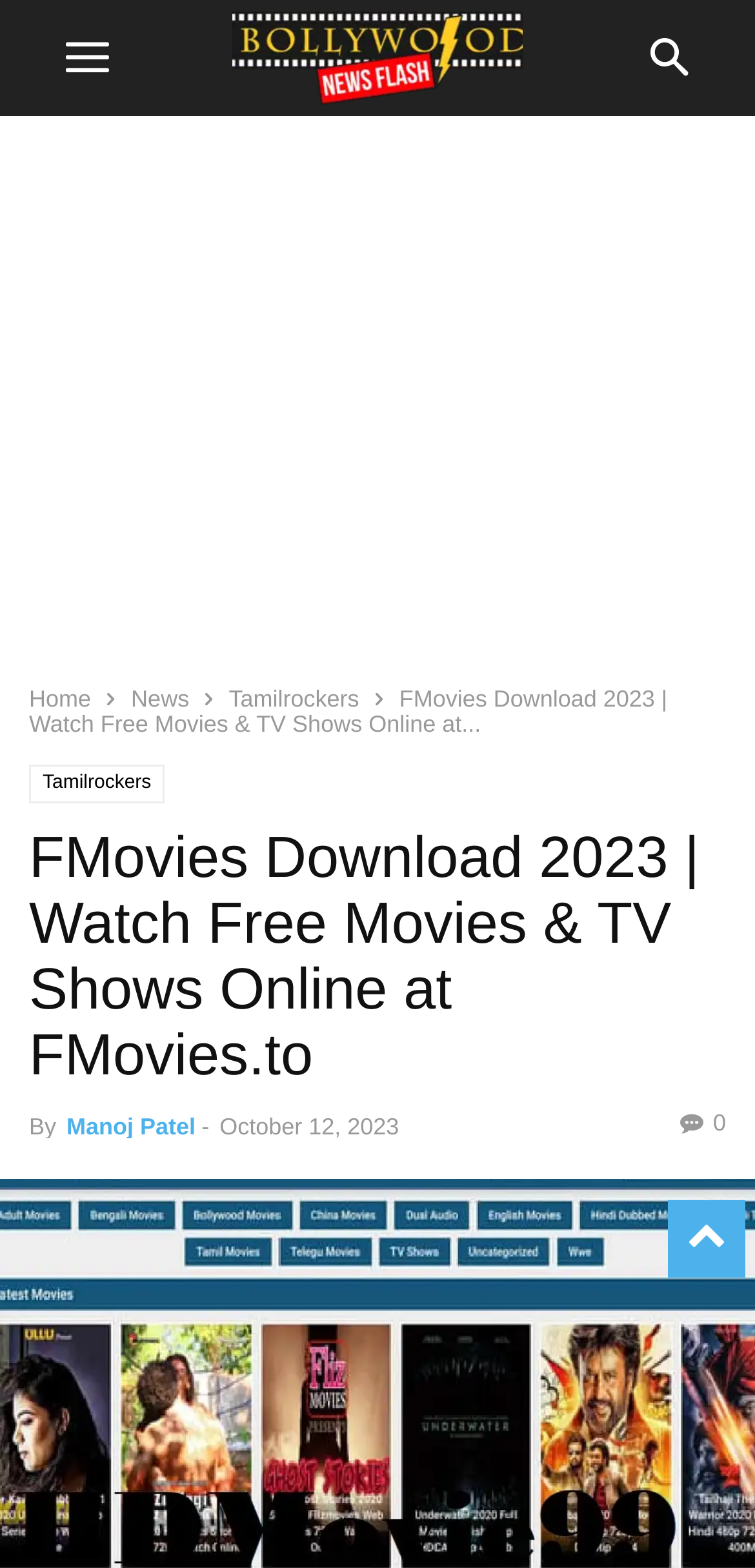Respond with a single word or phrase to the following question: What is the name of the website?

FMovies